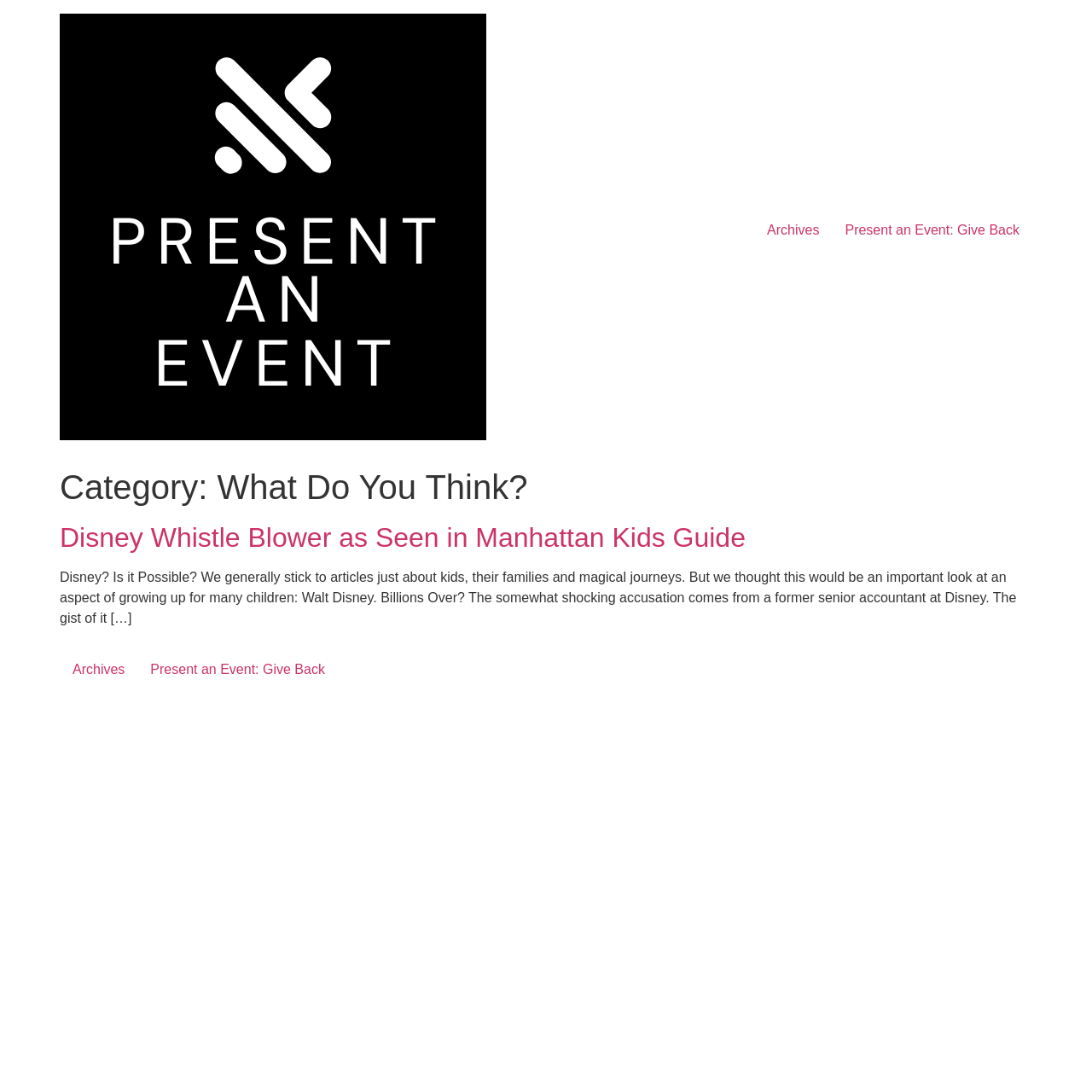Can you find and provide the title of the webpage?

Category: What Do You Think?